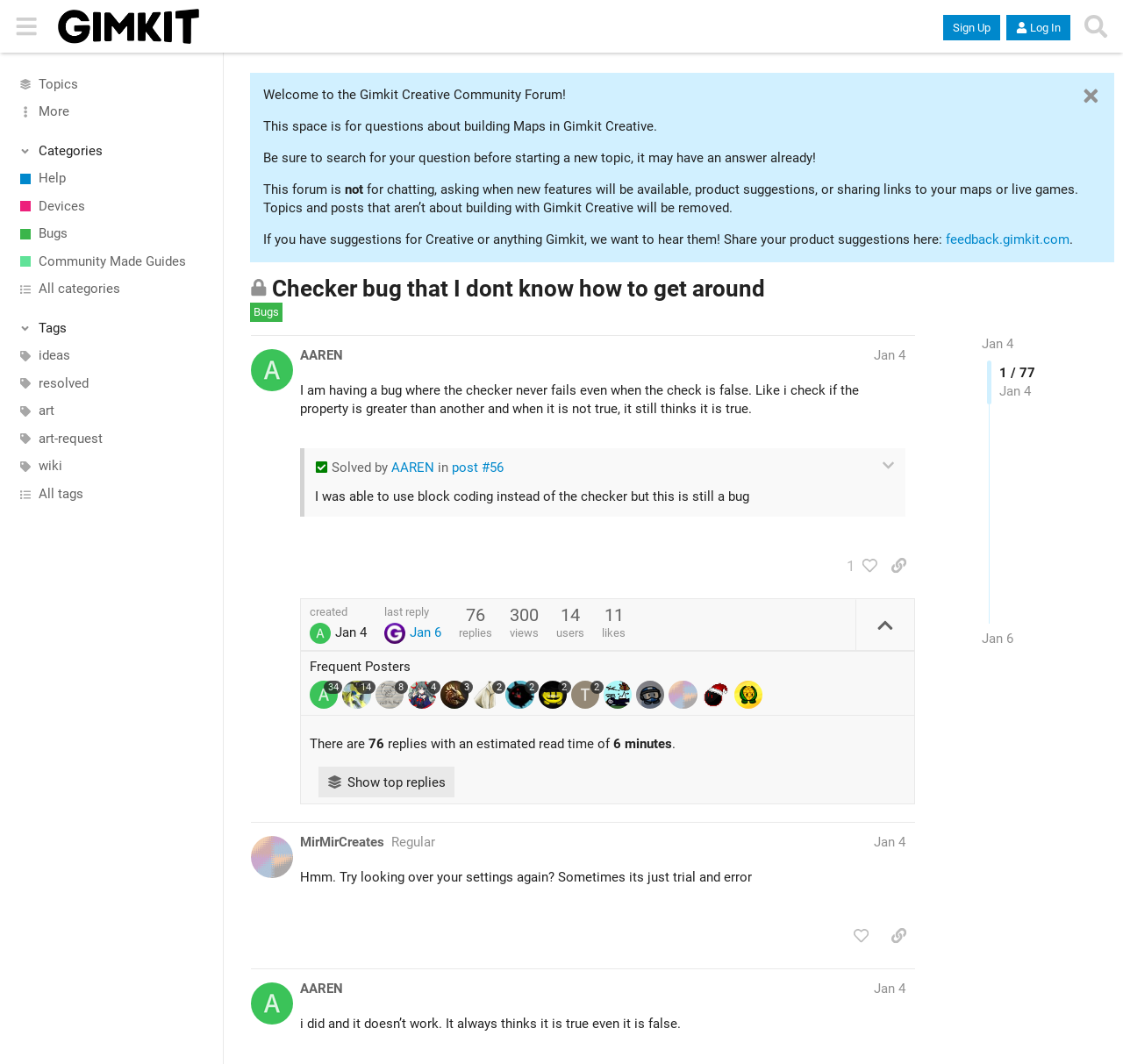Please specify the bounding box coordinates of the element that should be clicked to execute the given instruction: 'Search for topics'. Ensure the coordinates are four float numbers between 0 and 1, expressed as [left, top, right, bottom].

[0.959, 0.007, 0.992, 0.042]